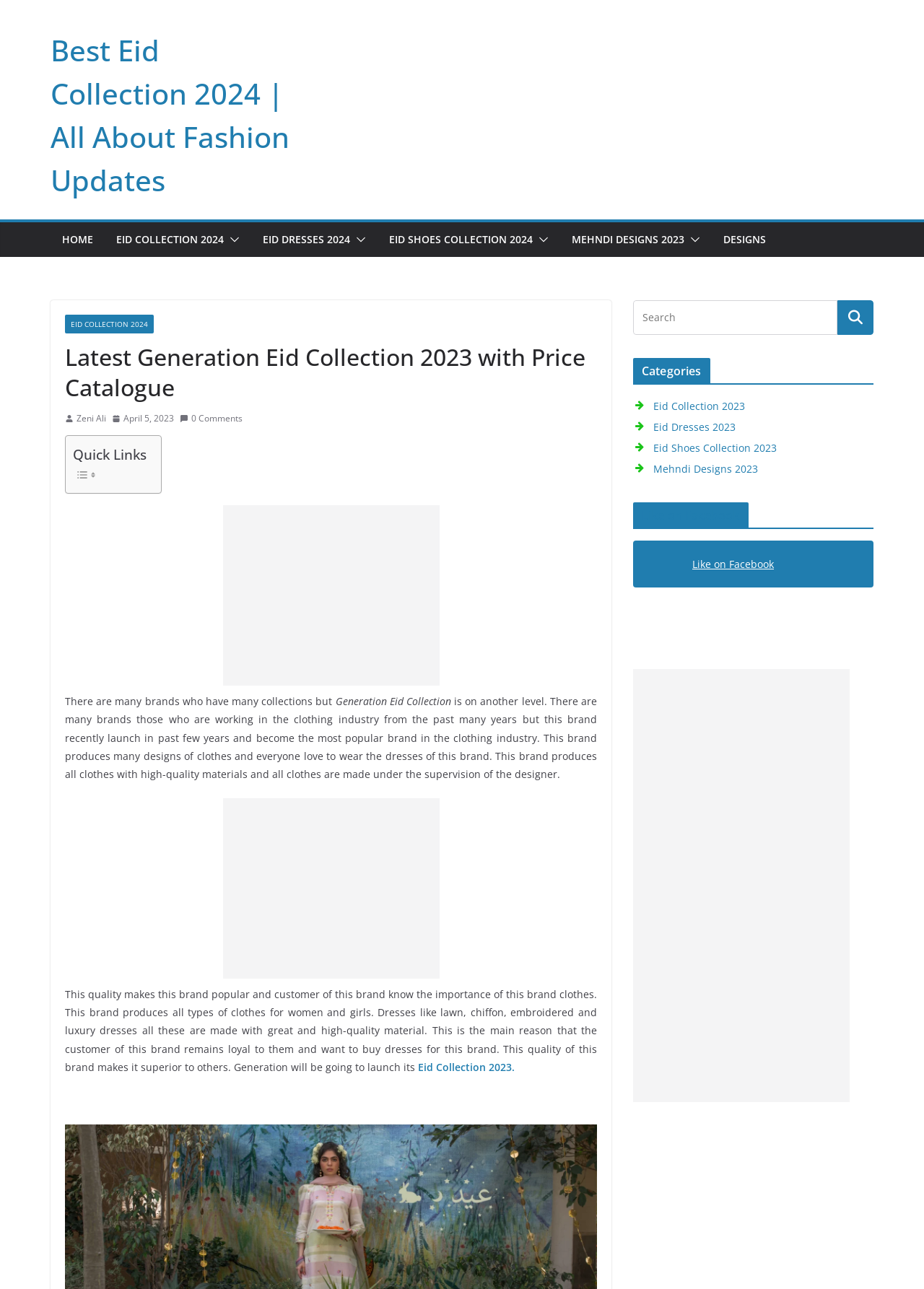What is the main topic of this webpage?
Using the visual information, answer the question in a single word or phrase.

Eid Collection